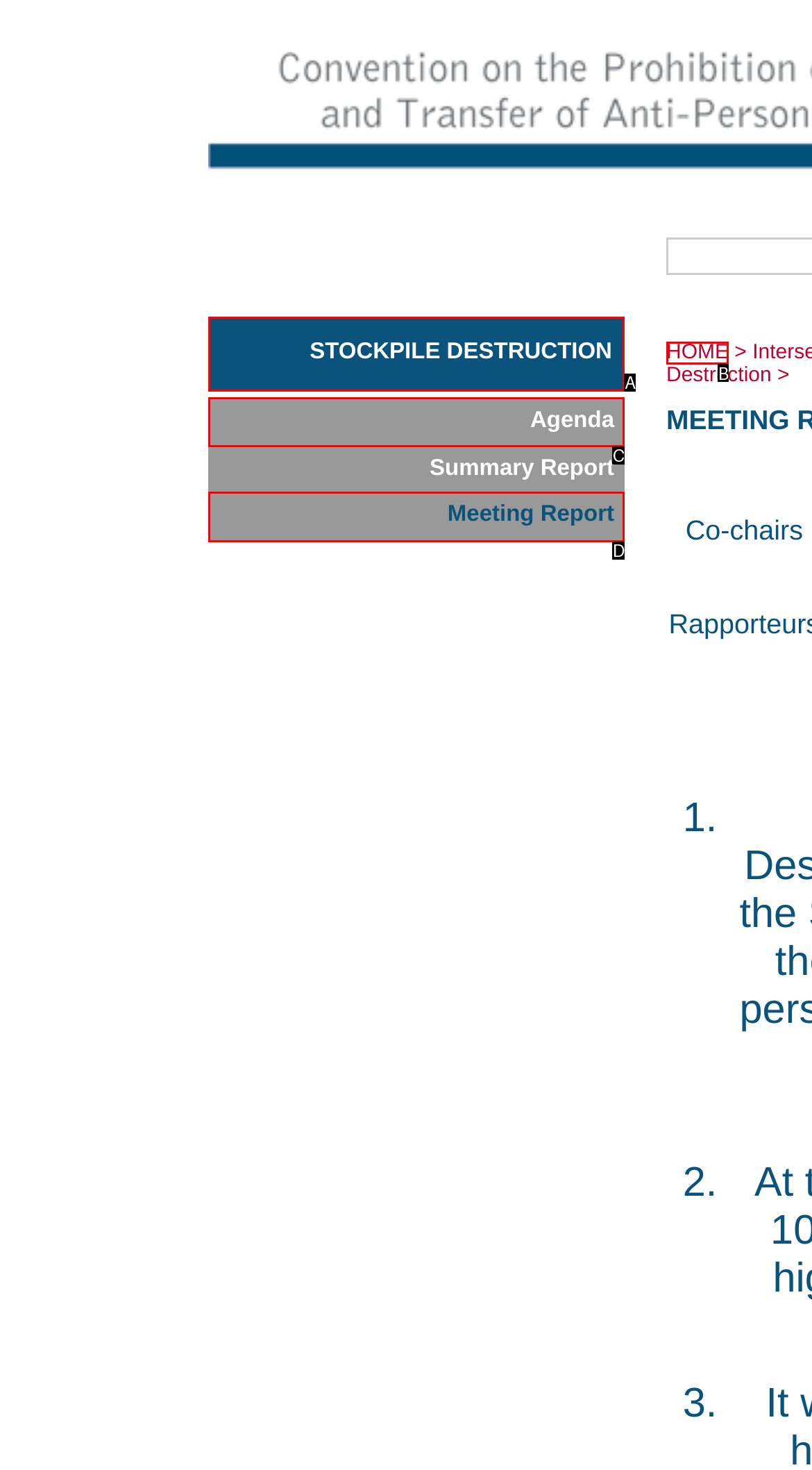Find the option that matches this description: Agenda
Provide the matching option's letter directly.

C